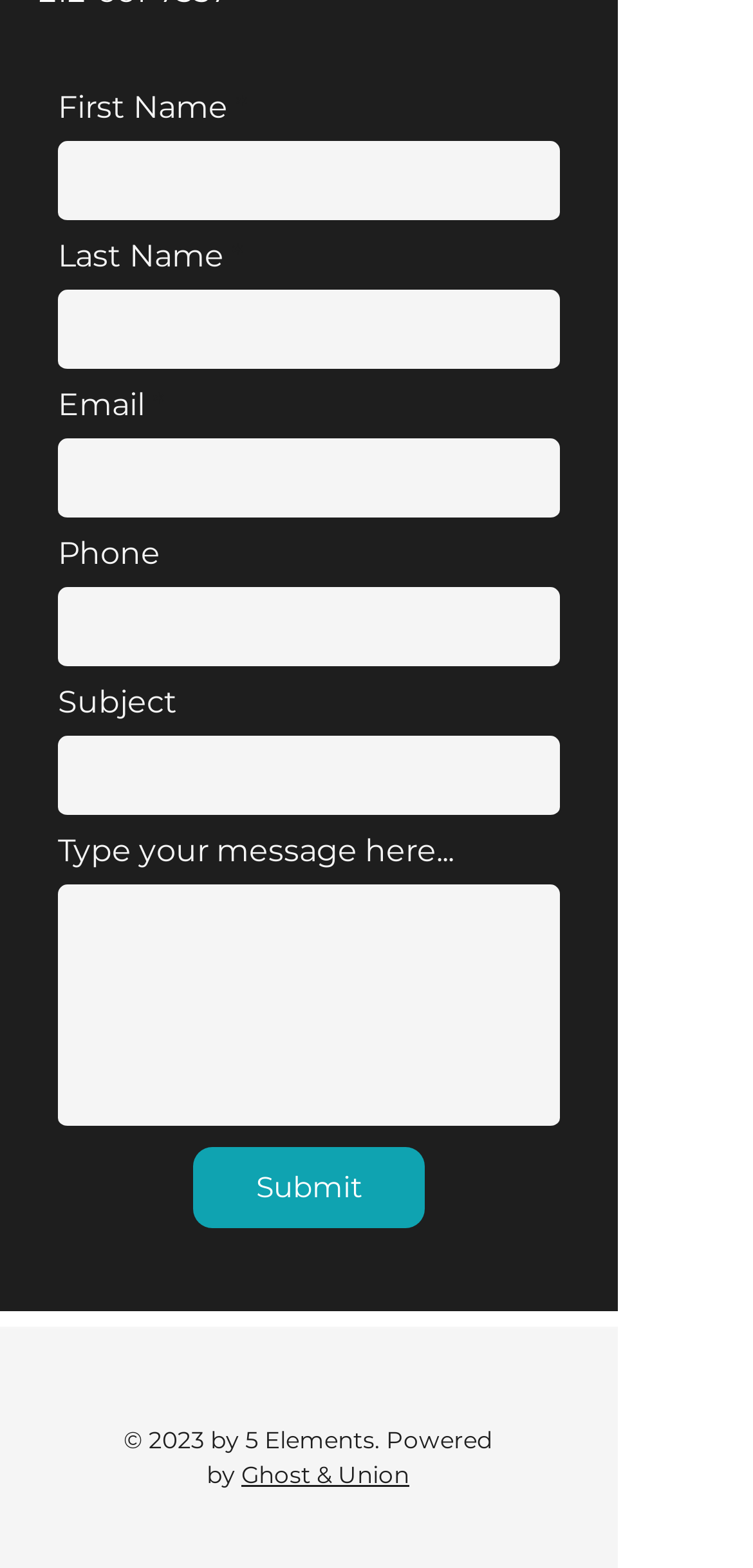What is the name of the company powering the website?
Answer the question with a detailed explanation, including all necessary information.

At the bottom of the webpage, there is a copyright notice that mentions 'Powered by Ghost & Union', indicating that this company is responsible for powering the website.